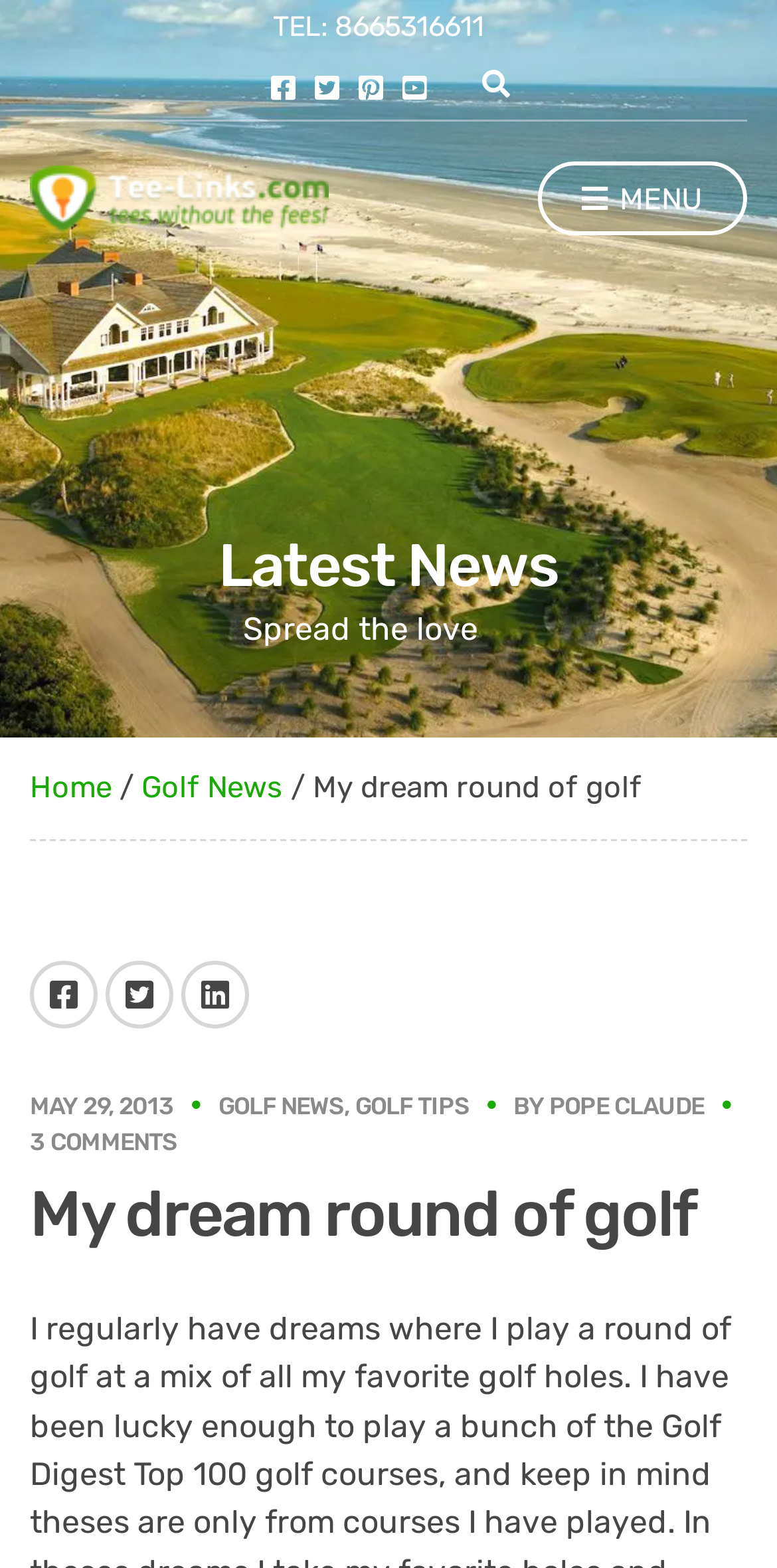From the image, can you give a detailed response to the question below:
How many navigation links are there in the breadcrumb?

I counted the number of navigation links in the breadcrumb by looking at the links with the text 'Home', 'Golf News', and 'My dream round of golf'.